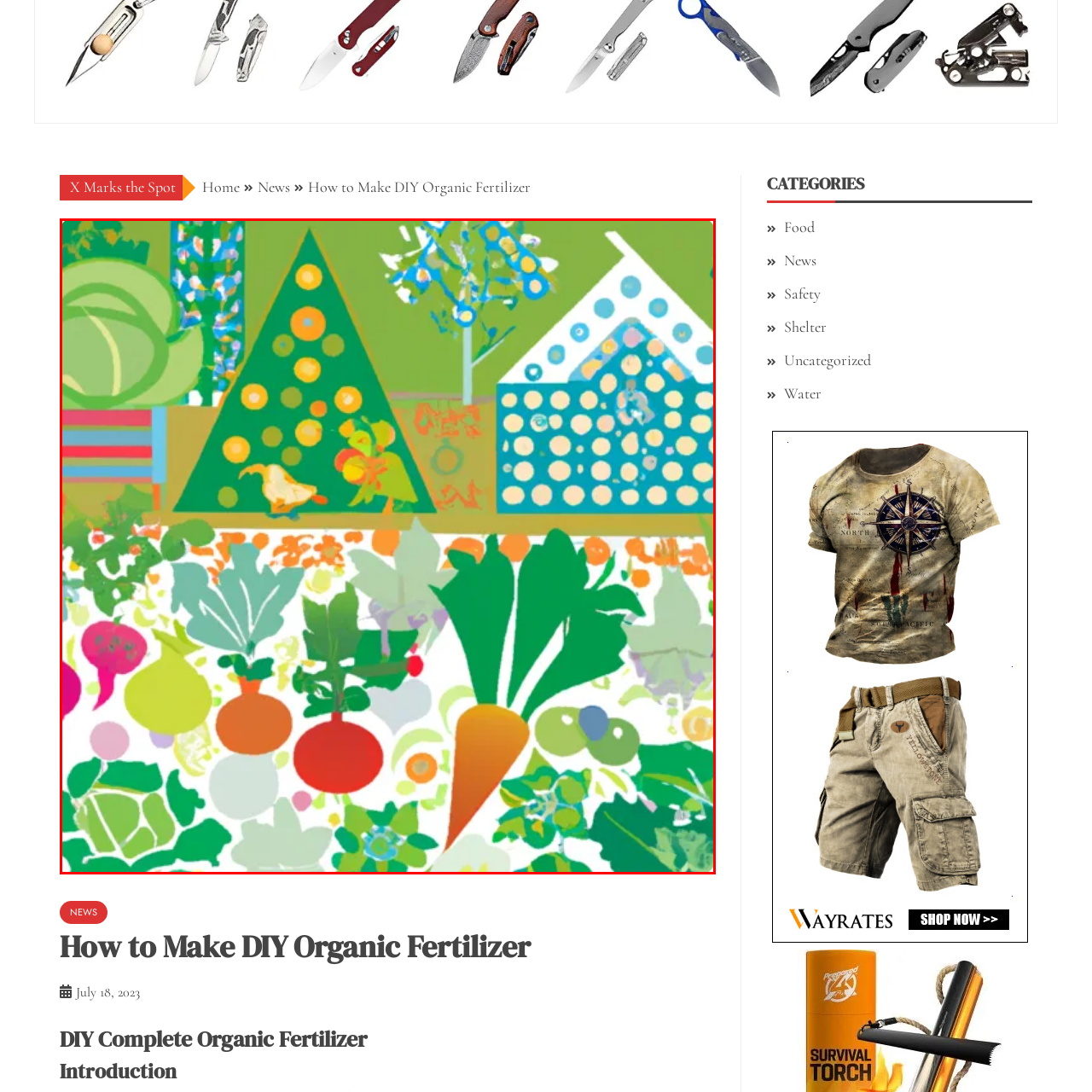Elaborate on the scene depicted inside the red bounding box.

The image features a vibrant and colorful illustration, depicting a lush garden scene filled with various vegetables and plants. Prominently, a green triangular tree is adorned with yellow circles, resembling fruits or ornaments, while a whimsical interpretation of a house can be seen on the right, characterized by its dotted roof design. The foreground is a medley of vegetables, including radishes, carrots, and leafy greens, along with patches of colorful flowers and ornamental plants. This lively composition conveys the essence of organic gardening and the beauty of cultivating produce, embodying the theme of DIY organic fertilizer.